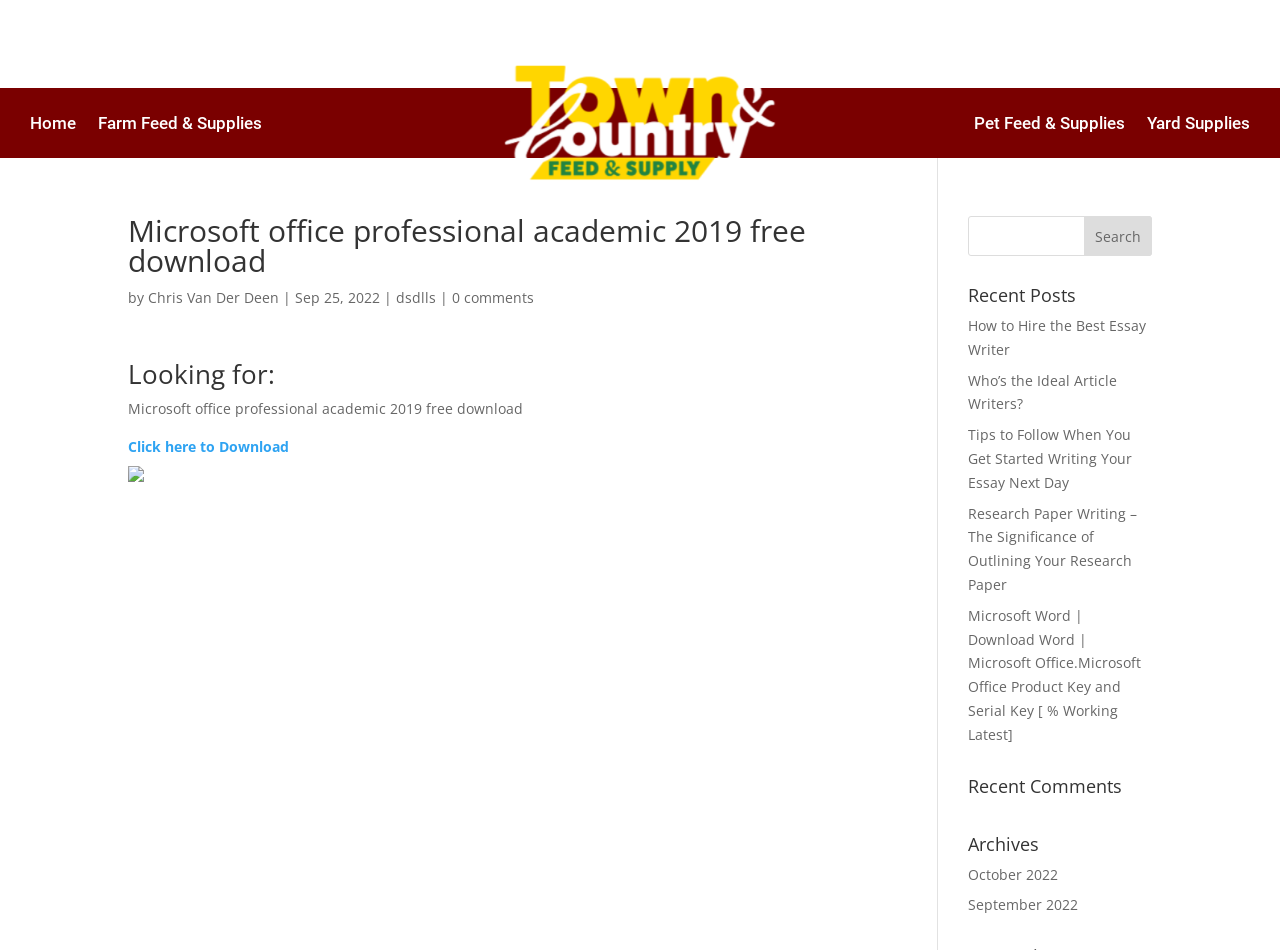Please provide a one-word or phrase answer to the question: 
What is the topic of the post?

Microsoft office professional academic 2019 free download